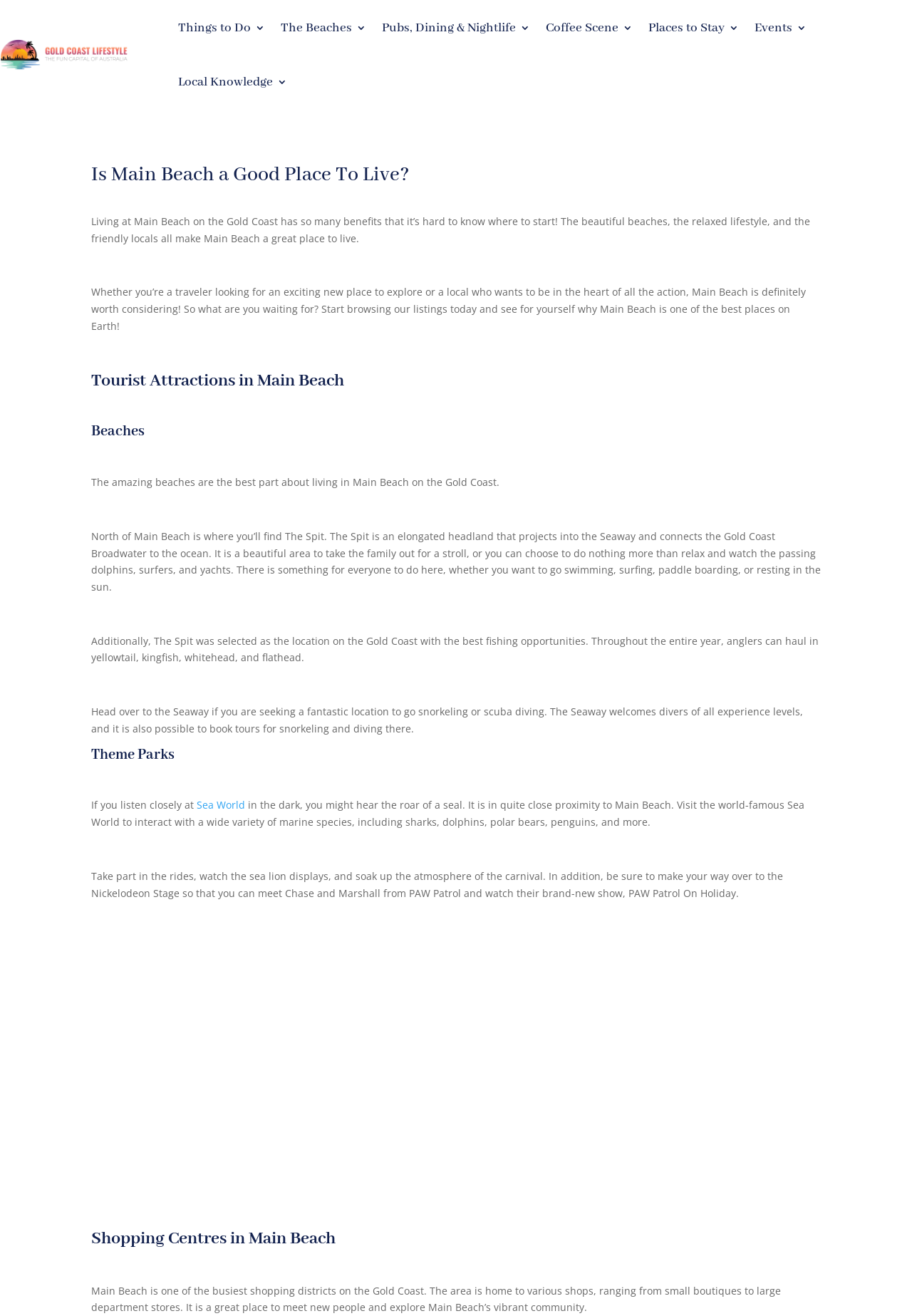What kind of shops are available in Main Beach?
Look at the screenshot and respond with a single word or phrase.

Small boutiques to large department stores